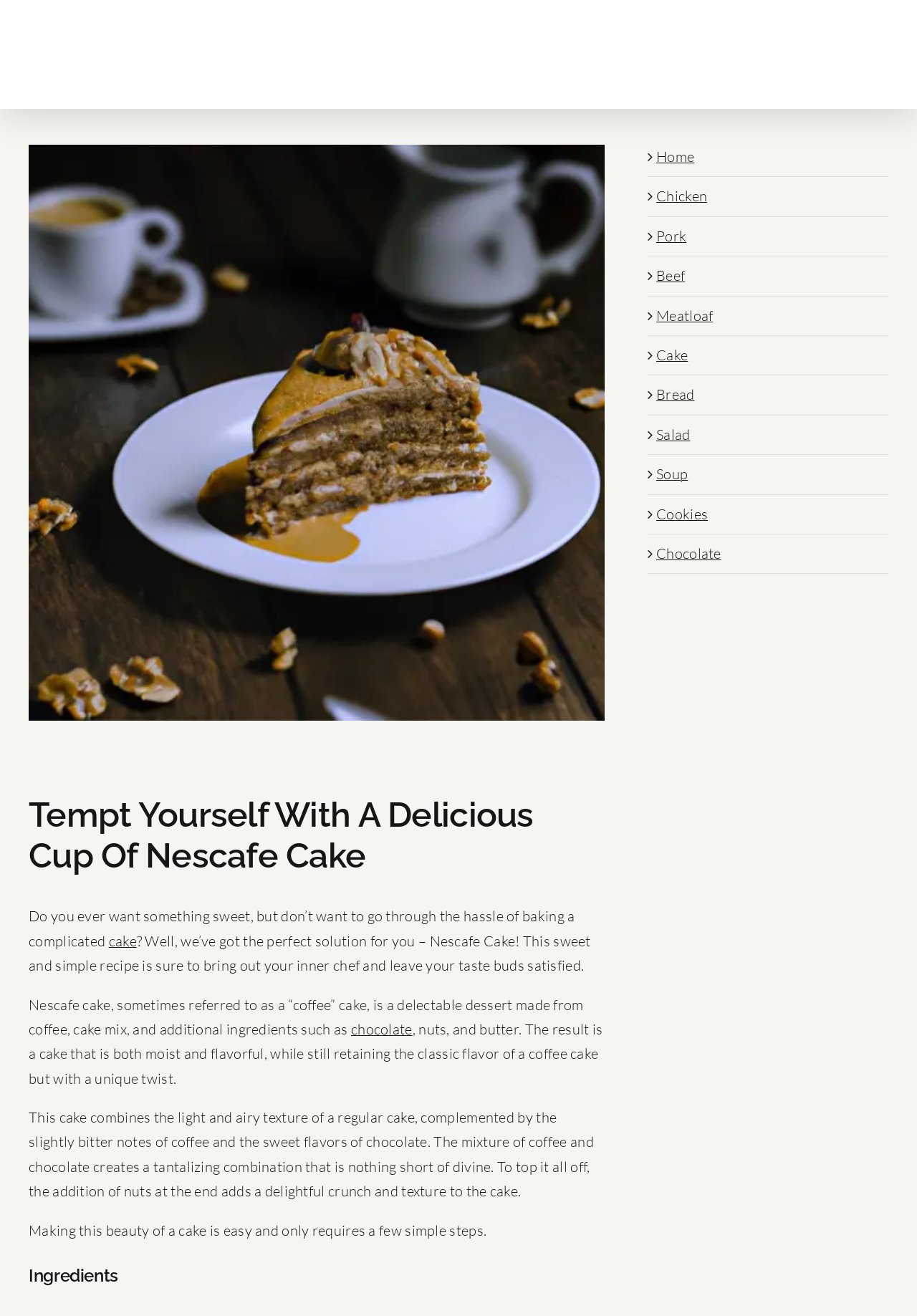Using the description: "Rektor och ledning", identify the bounding box of the corresponding UI element in the screenshot.

None